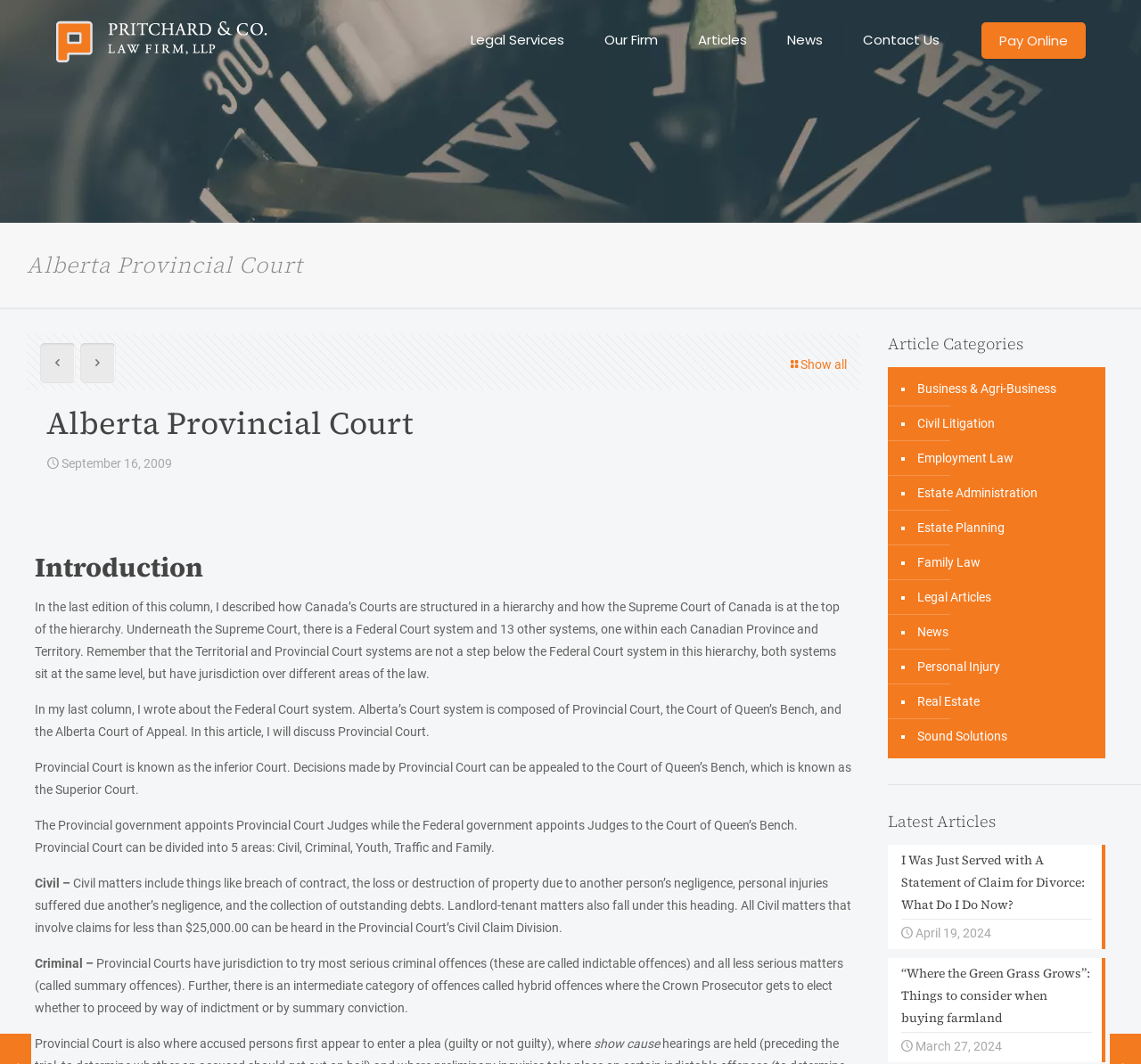How many article categories are listed?
Refer to the image and respond with a one-word or short-phrase answer.

11